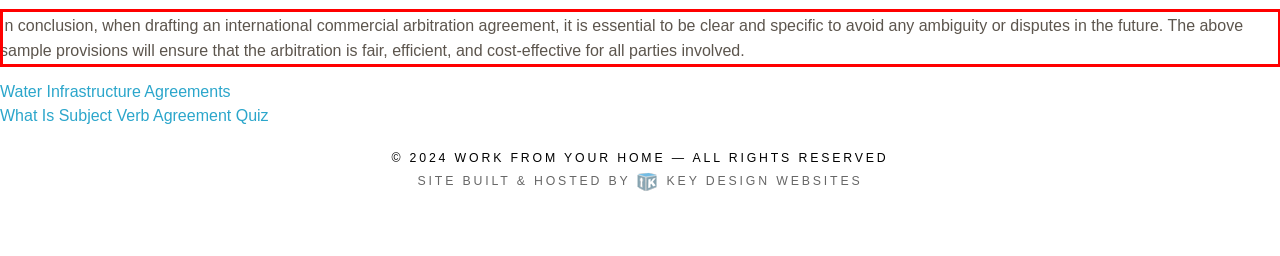You have a screenshot of a webpage where a UI element is enclosed in a red rectangle. Perform OCR to capture the text inside this red rectangle.

In conclusion, when drafting an international commercial arbitration agreement, it is essential to be clear and specific to avoid any ambiguity or disputes in the future. The above sample provisions will ensure that the arbitration is fair, efficient, and cost-effective for all parties involved.